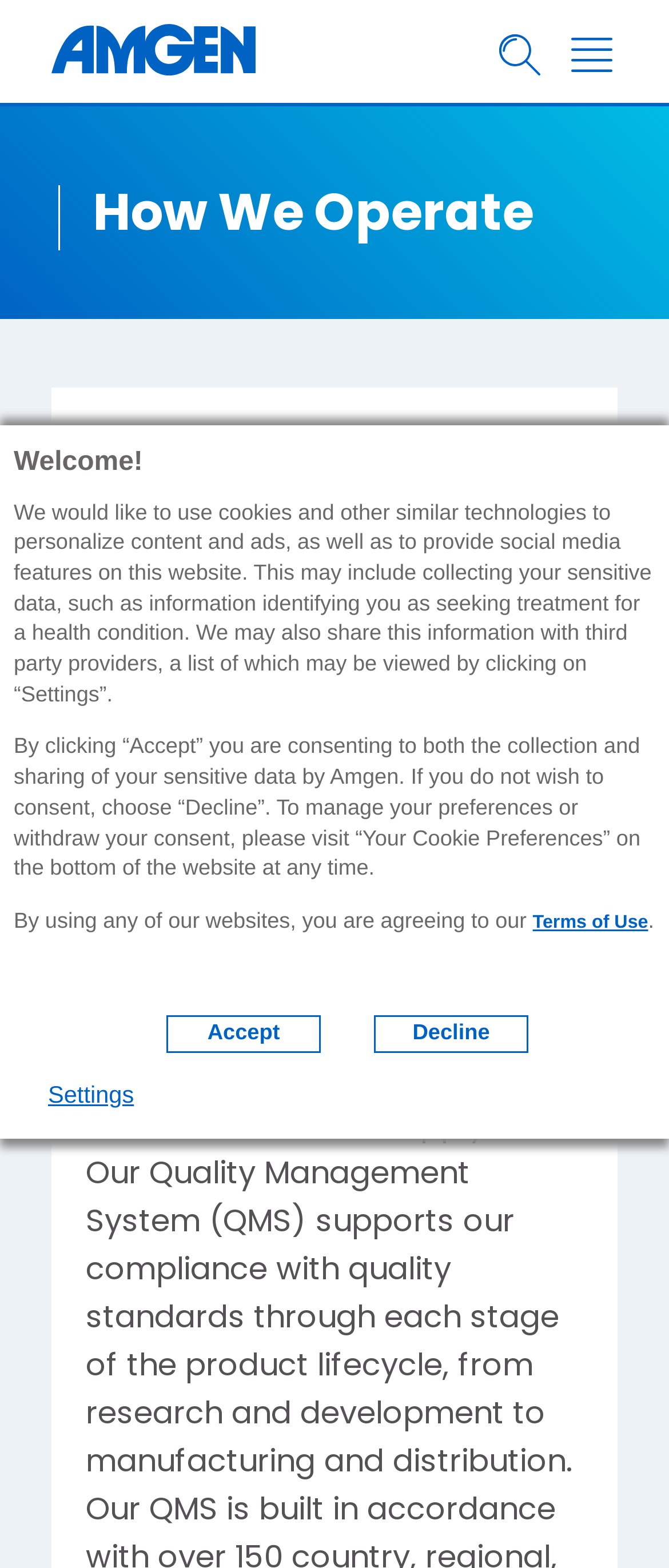Provide an in-depth caption for the elements present on the webpage.

The webpage is about Amgen's operational practices, with a focus on quality and responsibility. At the top of the page, there is an Amgen logo, accompanied by two buttons on the right side. Below the logo, there is a prominent heading "How We Operate" that spans almost the entire width of the page.

On the left side of the page, there is a dialog box with a heading "Welcome!" that takes up about a quarter of the page's height. Inside the dialog box, there are several paragraphs of text that explain Amgen's use of cookies and similar technologies to personalize content and ads. The text also mentions the collection and sharing of sensitive data, including information about health conditions, and provides options to accept or decline these practices.

Below the dialog box, there are three links: "Decline", "Accept", and "Settings", which are aligned horizontally. The "Accept" link is positioned slightly to the left of center, while the "Decline" link is to its right, and the "Settings" link is on the far left.

Further down the page, there are three headings: "How We Operate", "Quality", and "Focus on Product Quality". The "Quality" heading is followed by a paragraph of text that describes Amgen's mission to deliver high-quality medicines. The text is positioned below the "Quality" heading and takes up about a quarter of the page's width.